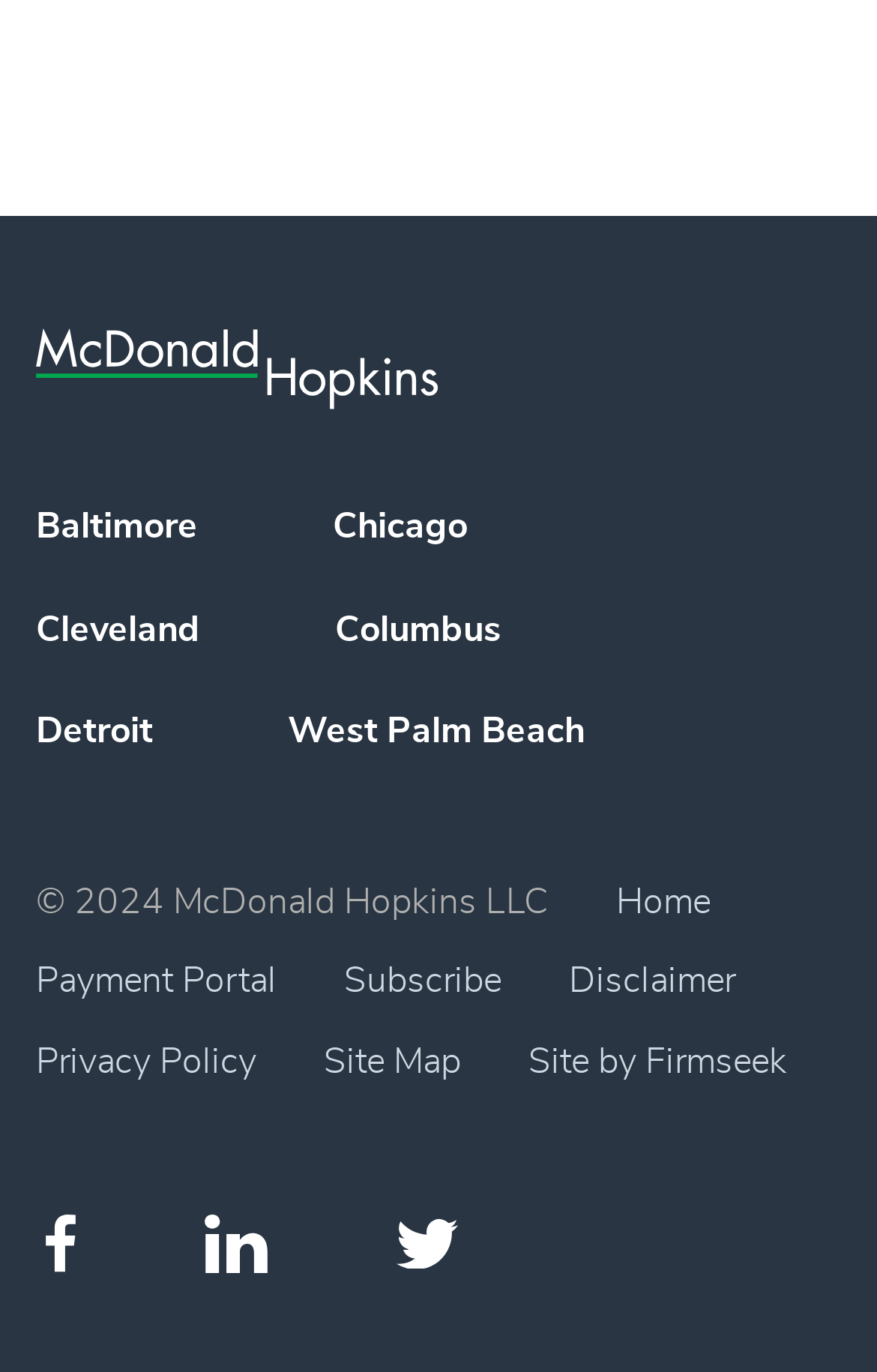Given the webpage screenshot and the description, determine the bounding box coordinates (top-left x, top-left y, bottom-right x, bottom-right y) that define the location of the UI element matching this description: Site by Firmseek

[0.603, 0.761, 0.897, 0.787]